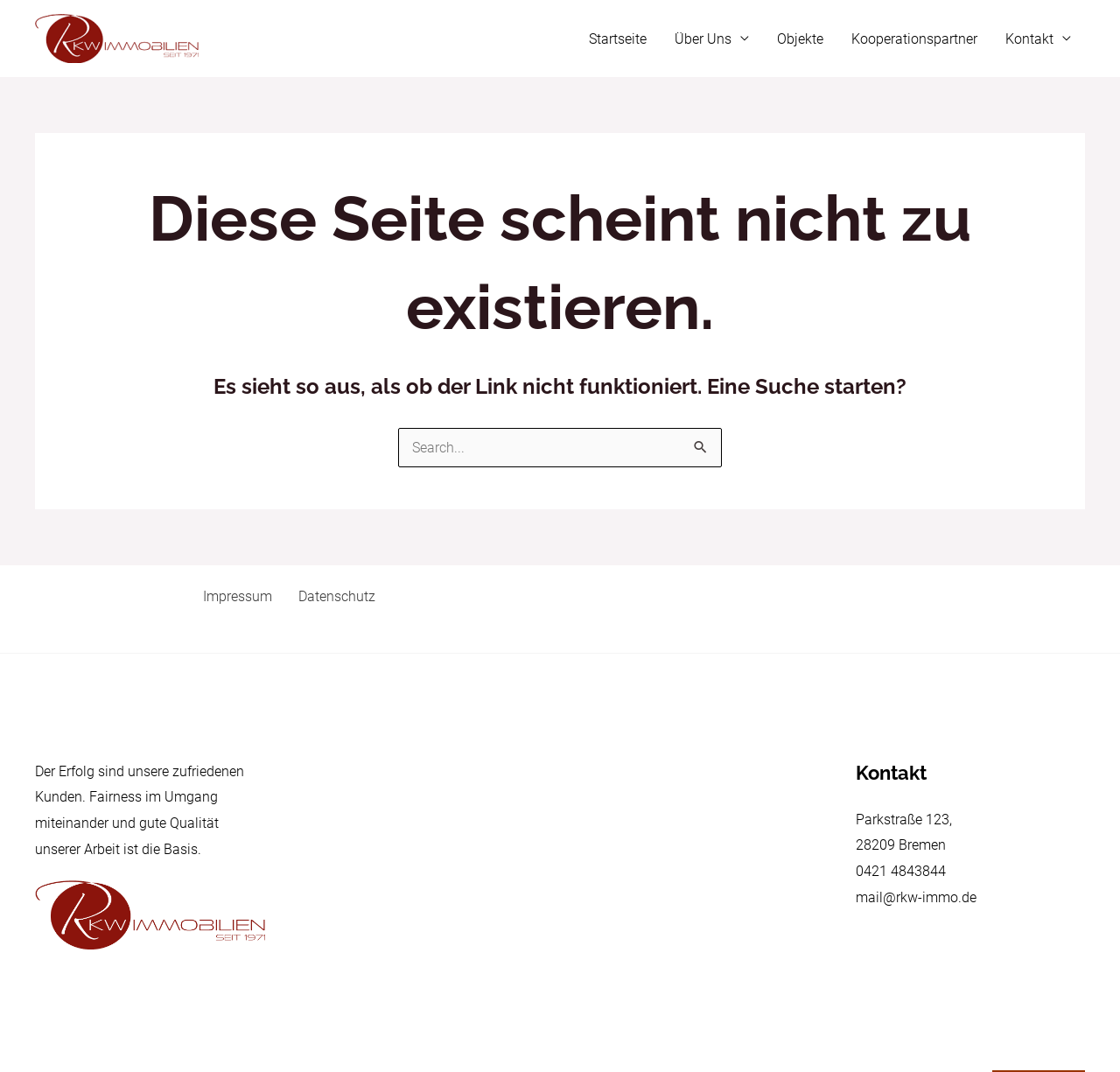Please determine the bounding box coordinates of the element to click on in order to accomplish the following task: "Search for objects". Ensure the coordinates are four float numbers ranging from 0 to 1, i.e., [left, top, right, bottom].

[0.681, 0.007, 0.748, 0.065]